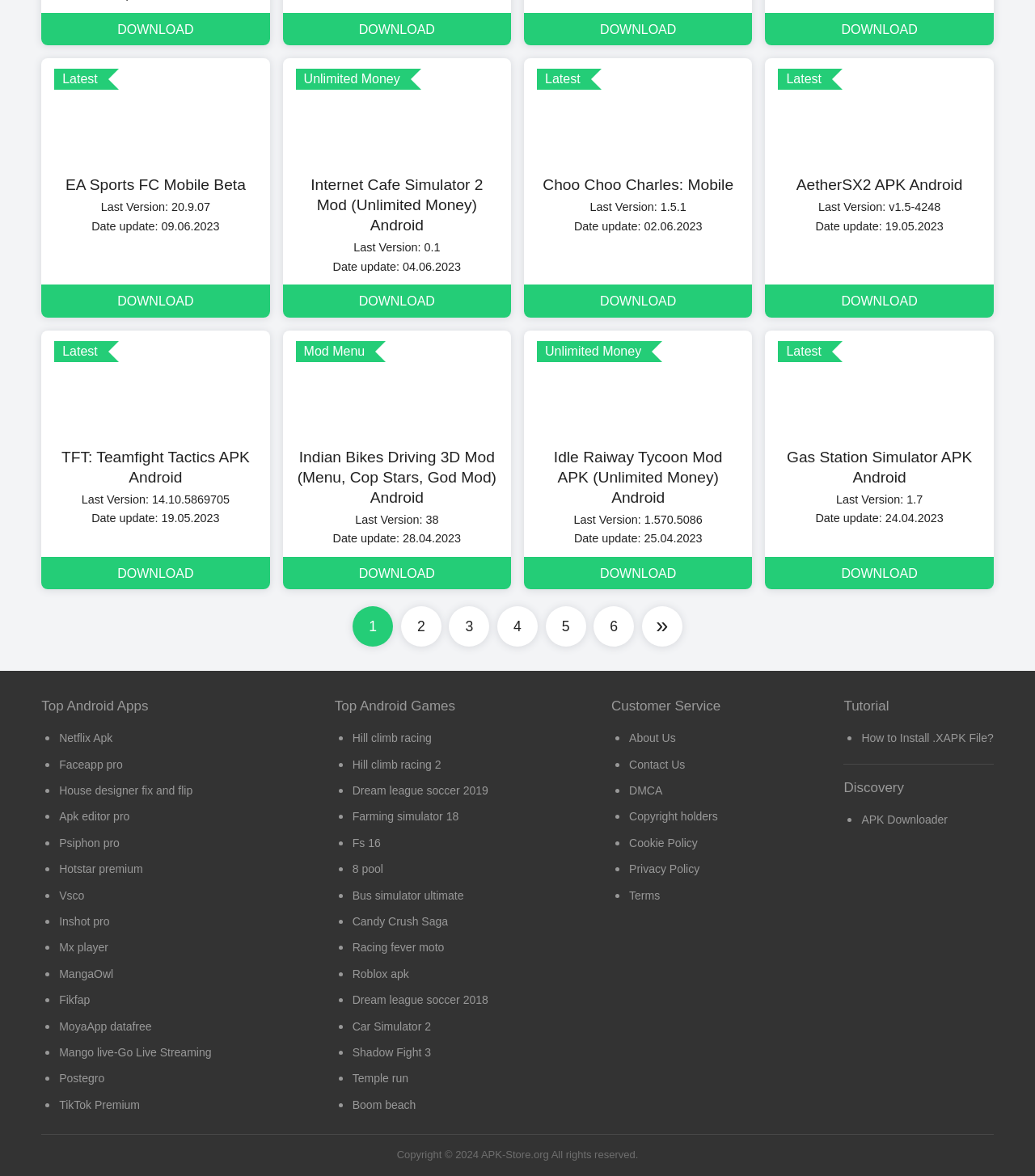Determine the bounding box coordinates for the UI element described. Format the coordinates as (top-left x, top-left y, bottom-right x, bottom-right y) and ensure all values are between 0 and 1. Element description: How to Install .XAPK File?

[0.832, 0.617, 0.96, 0.639]